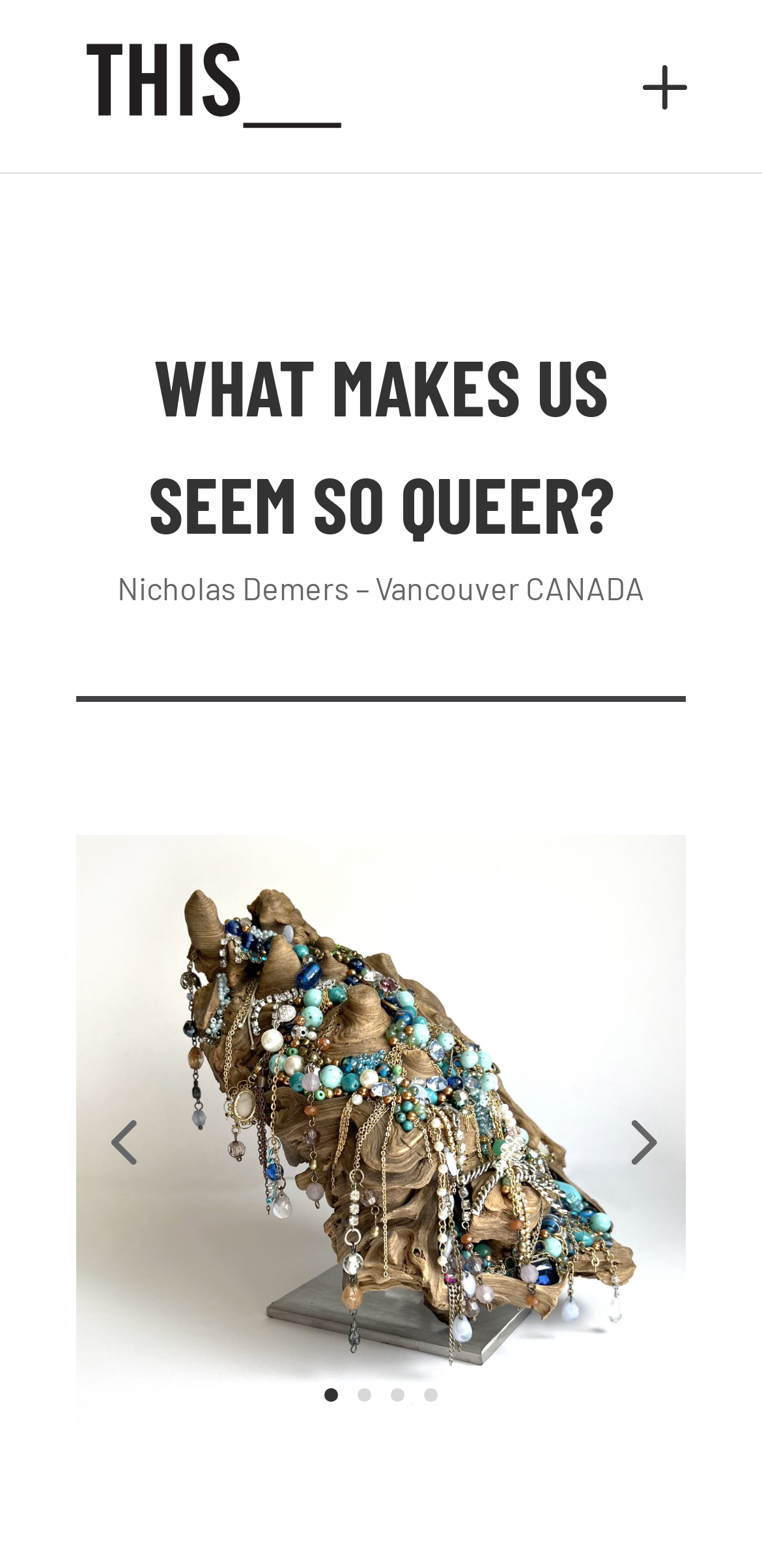Please reply to the following question with a single word or a short phrase:
What is the author's name?

Nicholas Demers